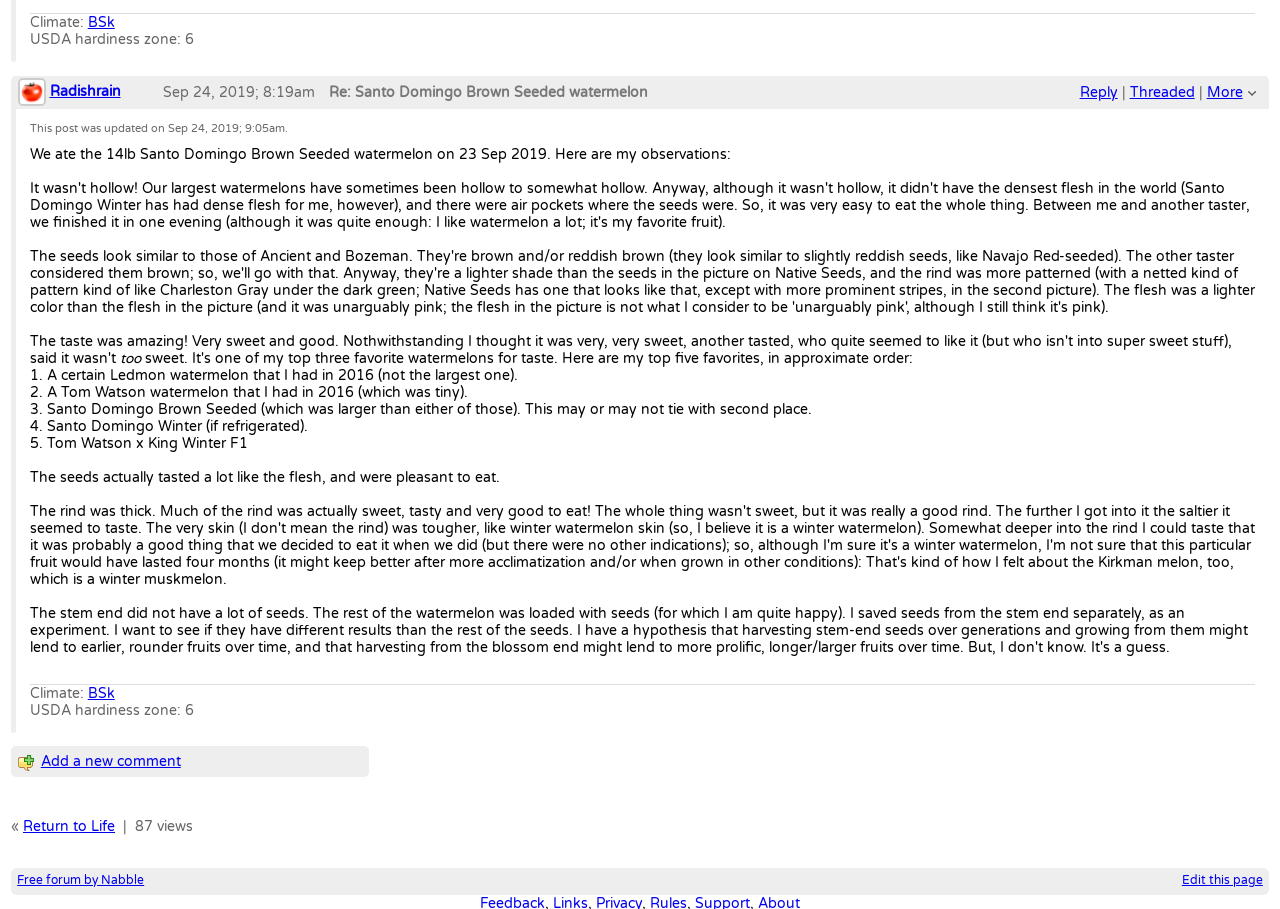Please study the image and answer the question comprehensively:
What is the USDA hardiness zone of the climate?

The USDA hardiness zone of the climate is 6, which is mentioned in the text 'USDA hardiness zone: 6' and also in the context of the discussion about the watermelon's growth.